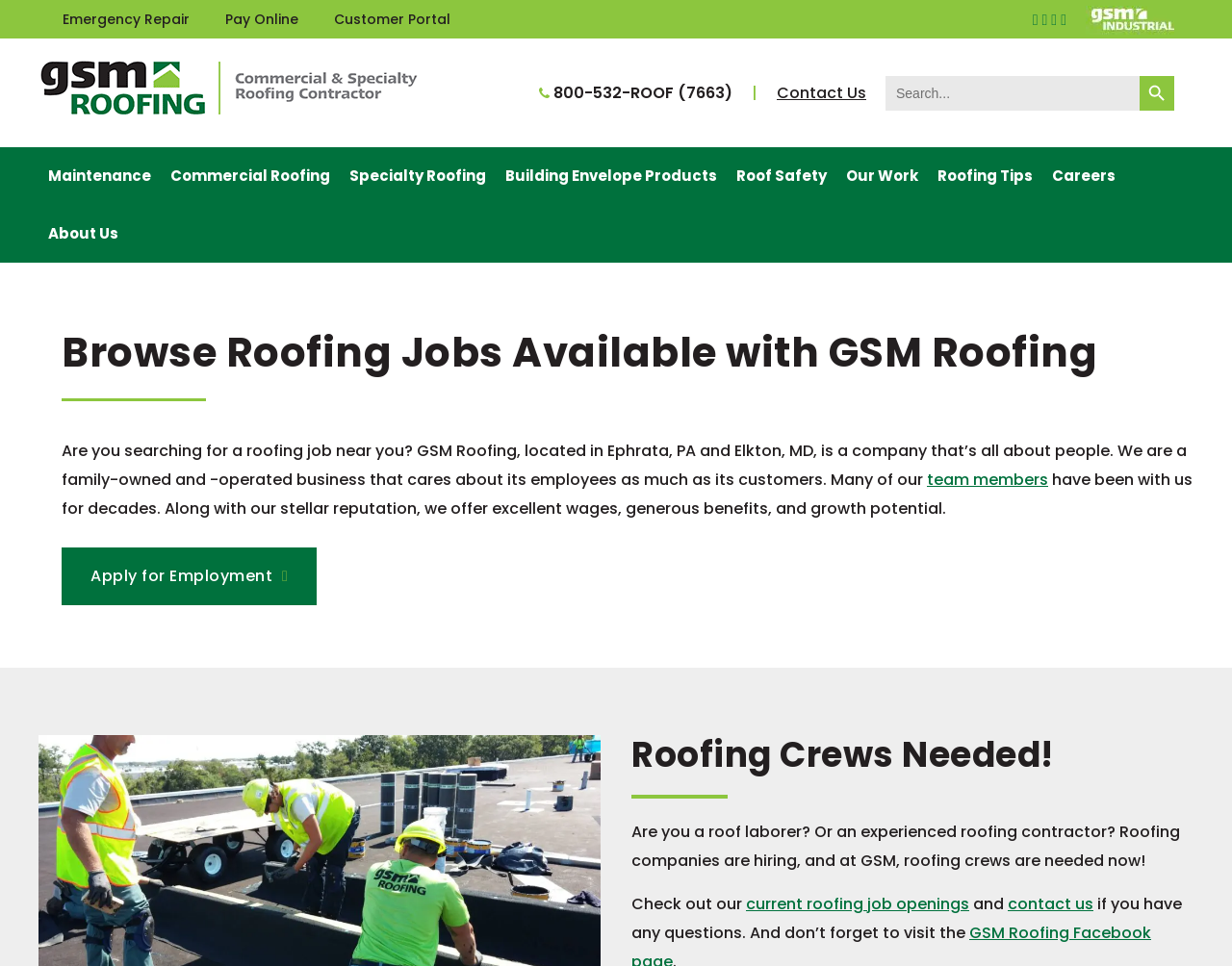Describe all the key features of the webpage in detail.

The webpage is about GSM Roofing, a family-owned and operated business that offers roofing jobs near Ephrata, PA, and Elkton, MD. At the top of the page, there are several links, including "Emergency Repair", "Pay Online", "Customer Portal", and social media icons. On the top-right corner, there are two logos: GSM Industrial and GSM Roofing. Below the logos, there is a phone number and a "Contact Us" link.

The main content of the page is divided into two sections. The first section has a heading "Browse Roofing Jobs Available with GSM Roofing" and a paragraph describing the company's values and benefits. There is a link to "team members" and a call-to-action button "Apply for Employment".

The second section has a heading "Roofing Crews Needed!" and a paragraph describing the job opportunities available. There are links to "current roofing job openings" and "contact us" for those who have questions.

On the left side of the page, there is a menu with links to "Maintenance", "Commercial Roofing", "Specialty Roofing", "Building Envelope Products", "Roof Safety", "Our Work", "Roofing Tips", "Careers", and "About Us". Some of these links have submenus. At the bottom of the page, there is a search bar with a "SEARCH BUTTON" and a magnifying glass icon.